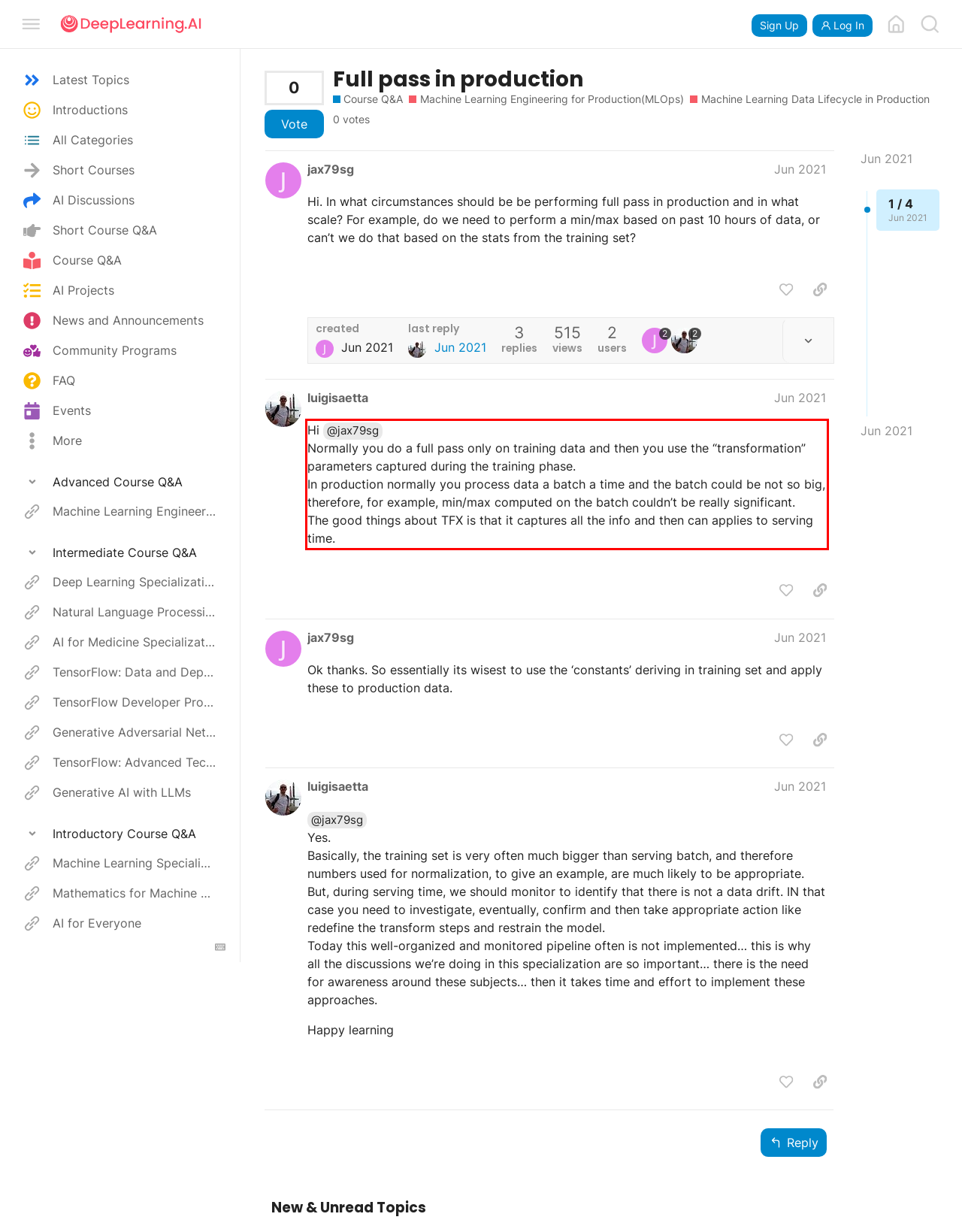Observe the screenshot of the webpage, locate the red bounding box, and extract the text content within it.

Hi @jax79sg Normally you do a full pass only on training data and then you use the “transformation” parameters captured during the training phase. In production normally you process data a batch a time and the batch could be not so big, therefore, for example, min/max computed on the batch couldn’t be really significant. The good things about TFX is that it captures all the info and then can applies to serving time.